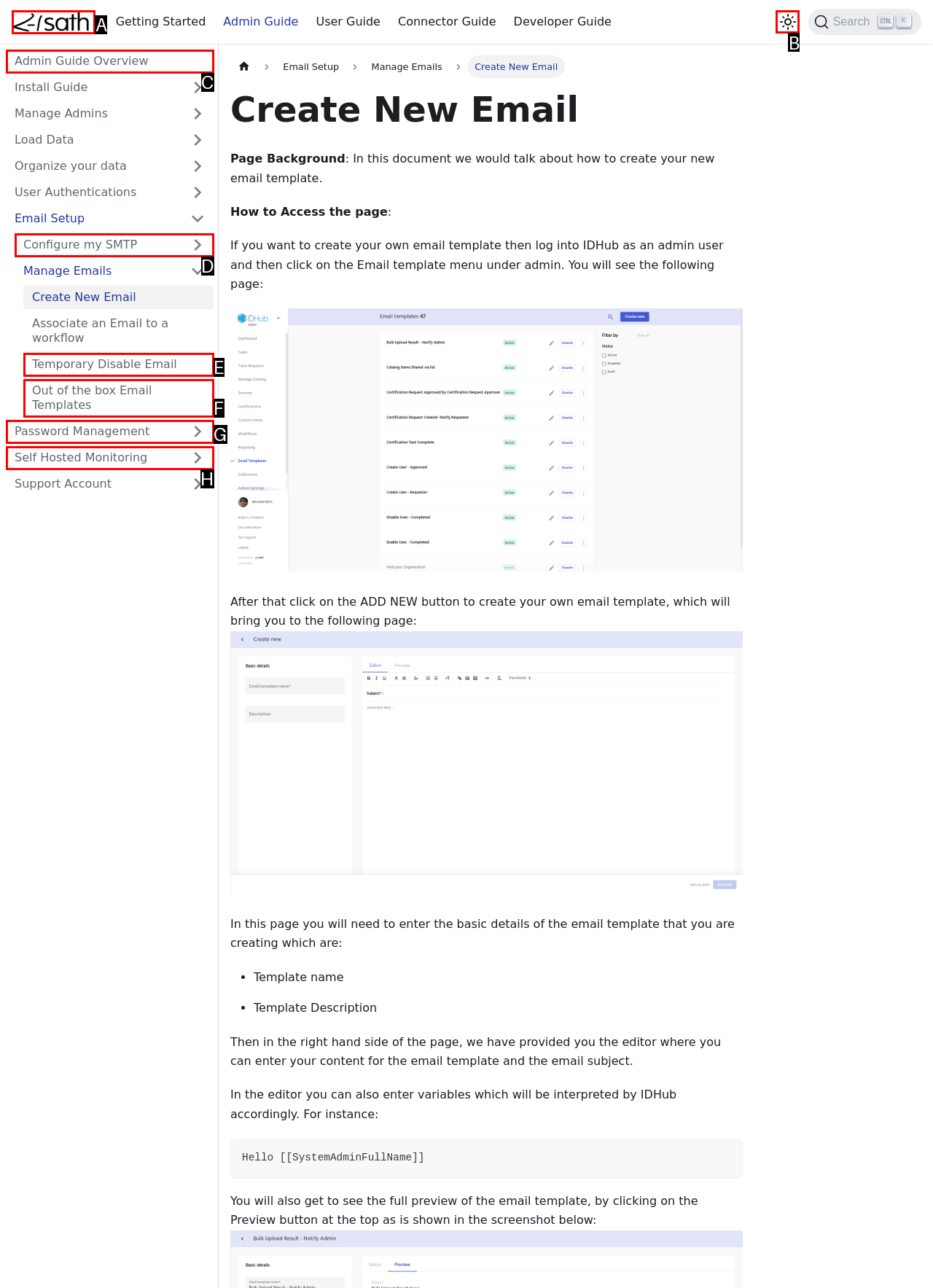Tell me which one HTML element I should click to complete the following task: Visit the home page Answer with the option's letter from the given choices directly.

None